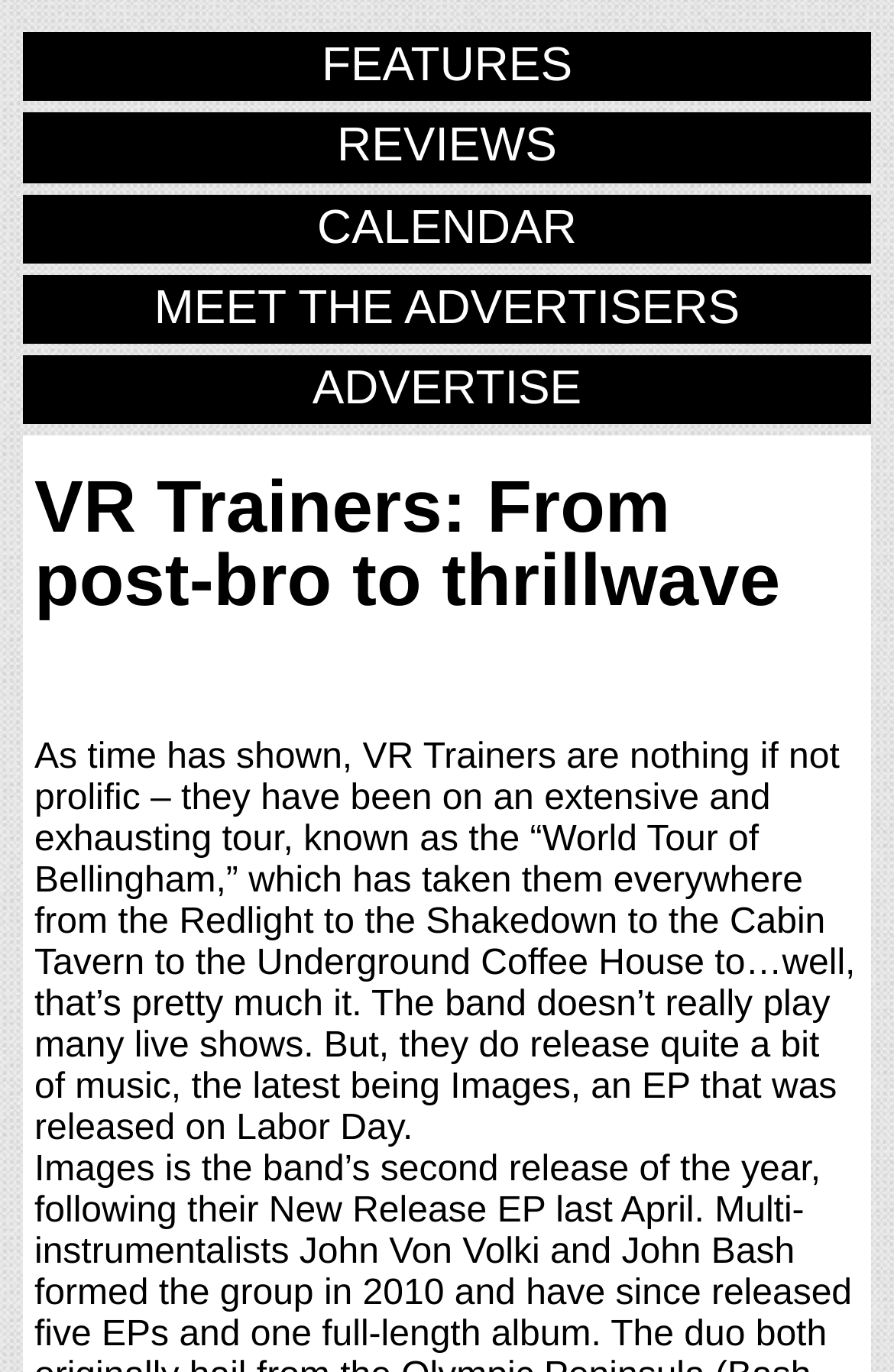Calculate the bounding box coordinates of the UI element given the description: "ADVERTISE".

[0.026, 0.259, 0.974, 0.309]